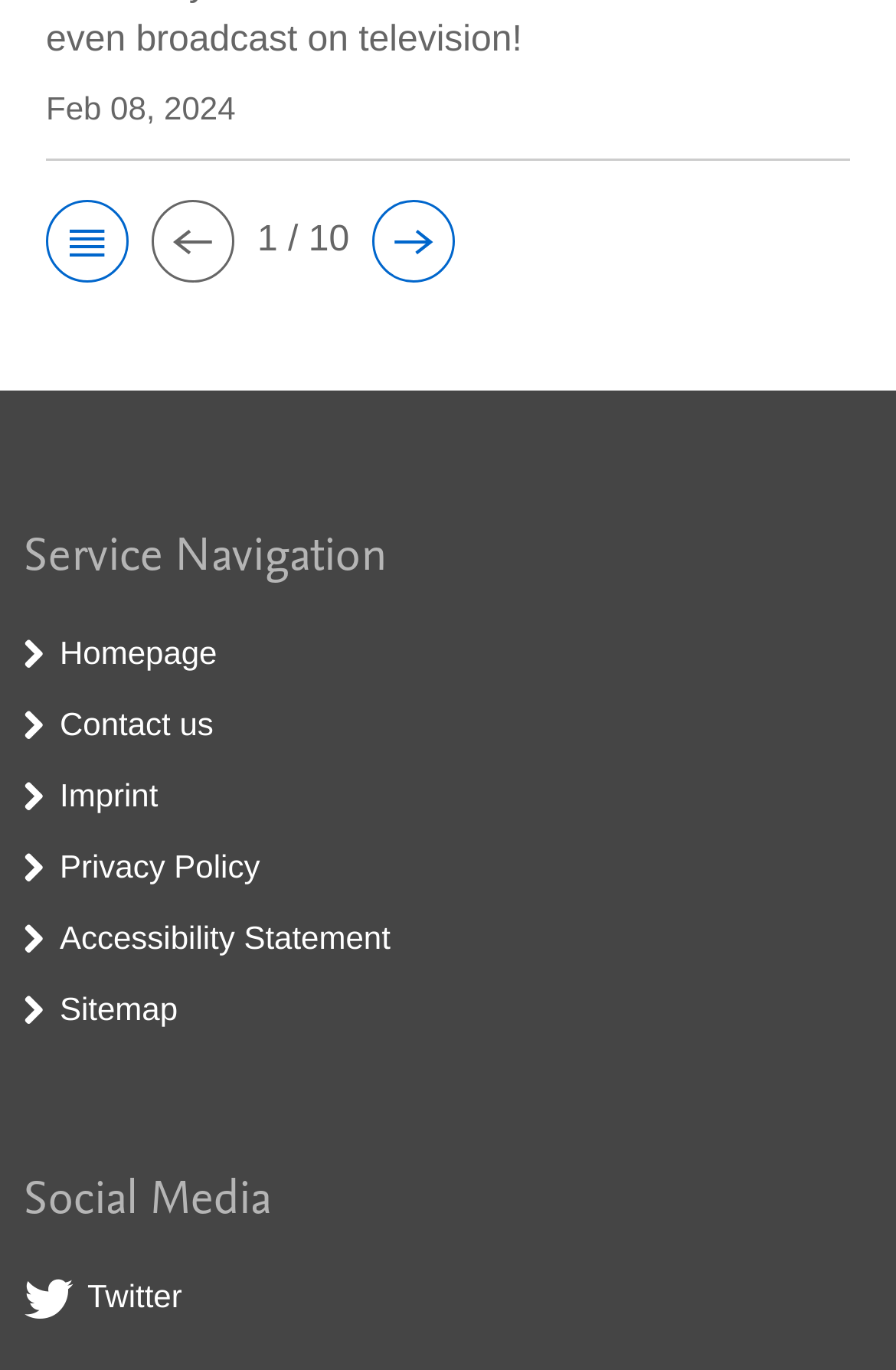For the following element description, predict the bounding box coordinates in the format (top-left x, top-left y, bottom-right x, bottom-right y). All values should be floating point numbers between 0 and 1. Description: Contact us

[0.067, 0.514, 0.238, 0.541]